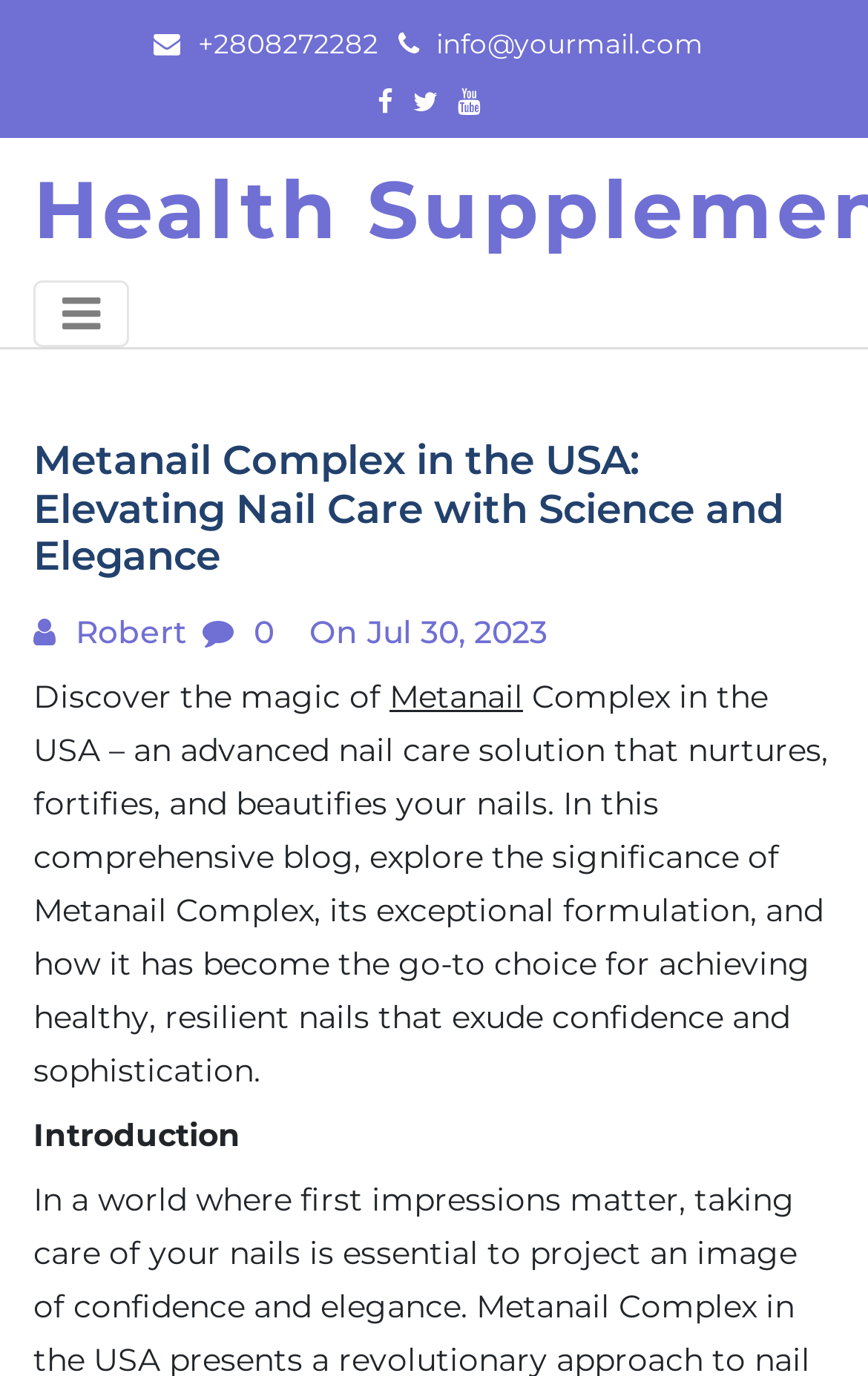Explain in detail what you observe on this webpage.

The webpage is about Metanail Complex, an advanced nail care solution in the USA. At the top left, there is a phone number "+2808272282" and an email address "info@yourmail.com" at the top right. Below these, there are three social media icons. 

A toggle navigation button is located at the top left, which expands to reveal a heading "Metanail Complex in the USA: Elevating Nail Care with Science and Elegance". Below this heading, there is a link to an author named "Robert", a rating of "0", and a date "On Jul 30, 2023". 

The main content of the webpage starts with a paragraph that introduces Metanail Complex, describing it as an advanced nail care solution that nurtures, fortifies, and beautifies nails. This paragraph is divided into two parts, with a link to "Metanail" in the middle. 

Below this introduction, there is a subheading "Introduction" that likely starts a comprehensive blog about Metanail Complex, its formulation, and its benefits for achieving healthy and resilient nails.